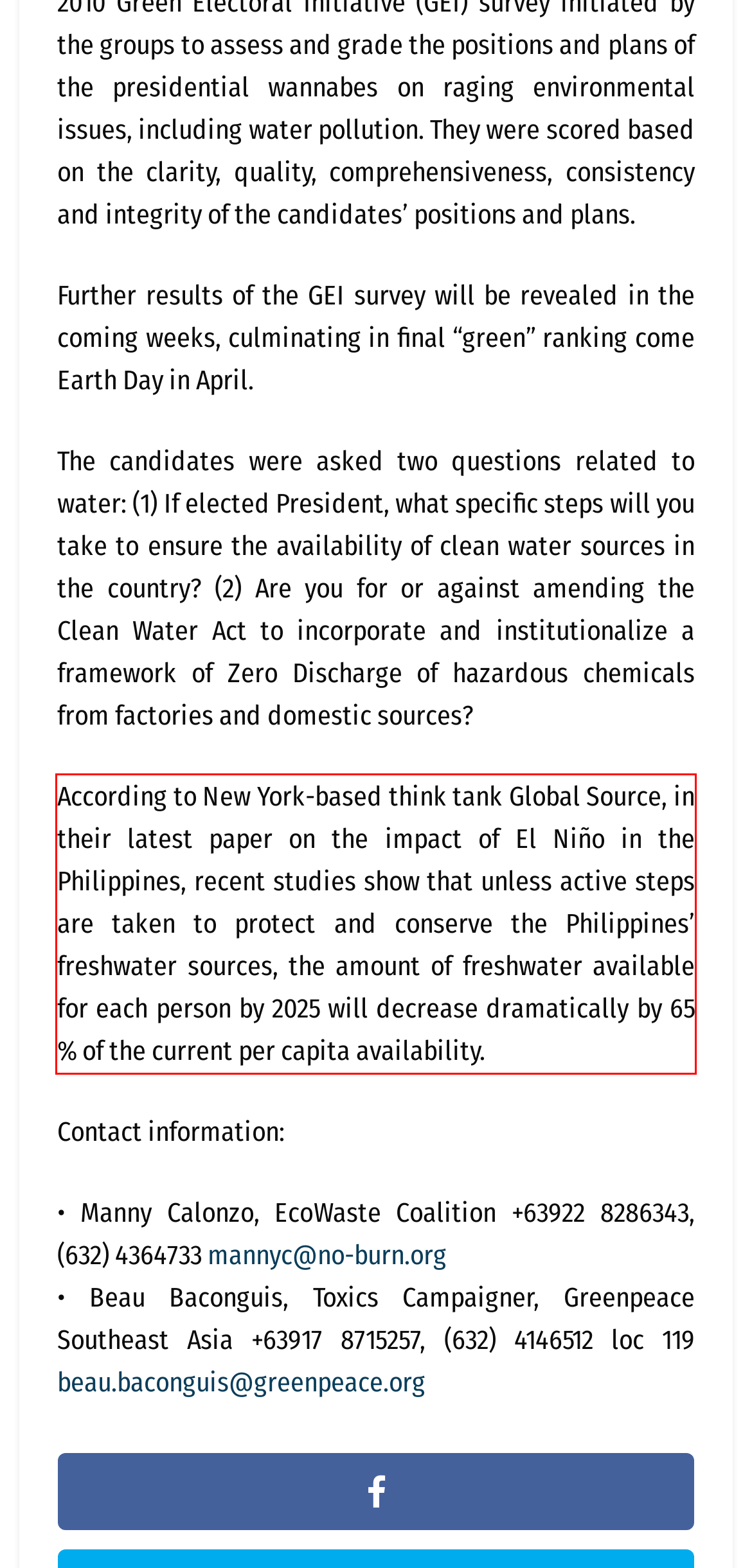You have a screenshot of a webpage, and there is a red bounding box around a UI element. Utilize OCR to extract the text within this red bounding box.

According to New York-based think tank Global Source, in their latest paper on the impact of El Niño in the Philippines, recent studies show that unless active steps are taken to protect and conserve the Philippines’ freshwater sources, the amount of freshwater available for each person by 2025 will decrease dramatically by 65 % of the current per capita availability.